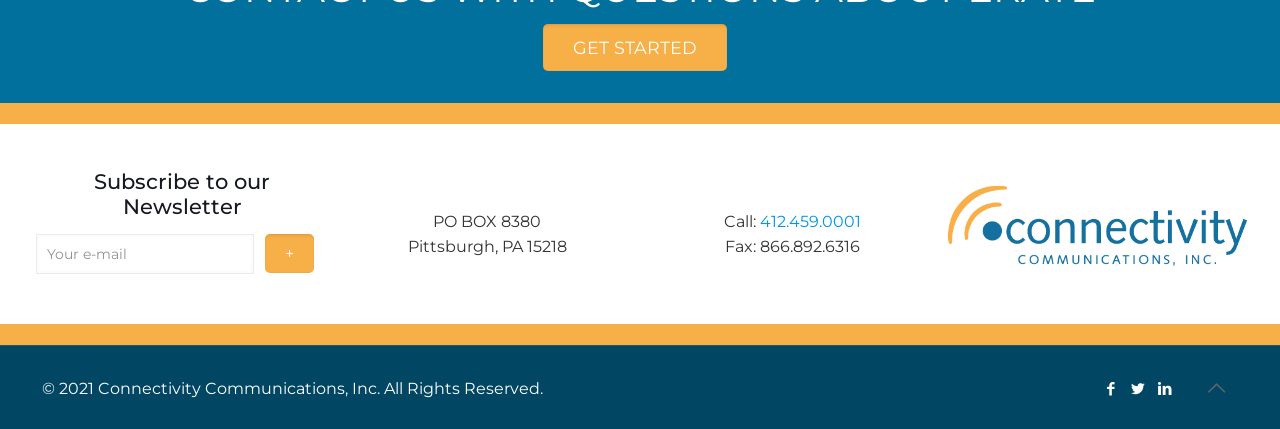What is the fax number?
Please analyze the image and answer the question with as much detail as possible.

The fax number is found in the StaticText element with the text 'Fax: 866.892.6316', which is located near the 'Call:' label and phone number.